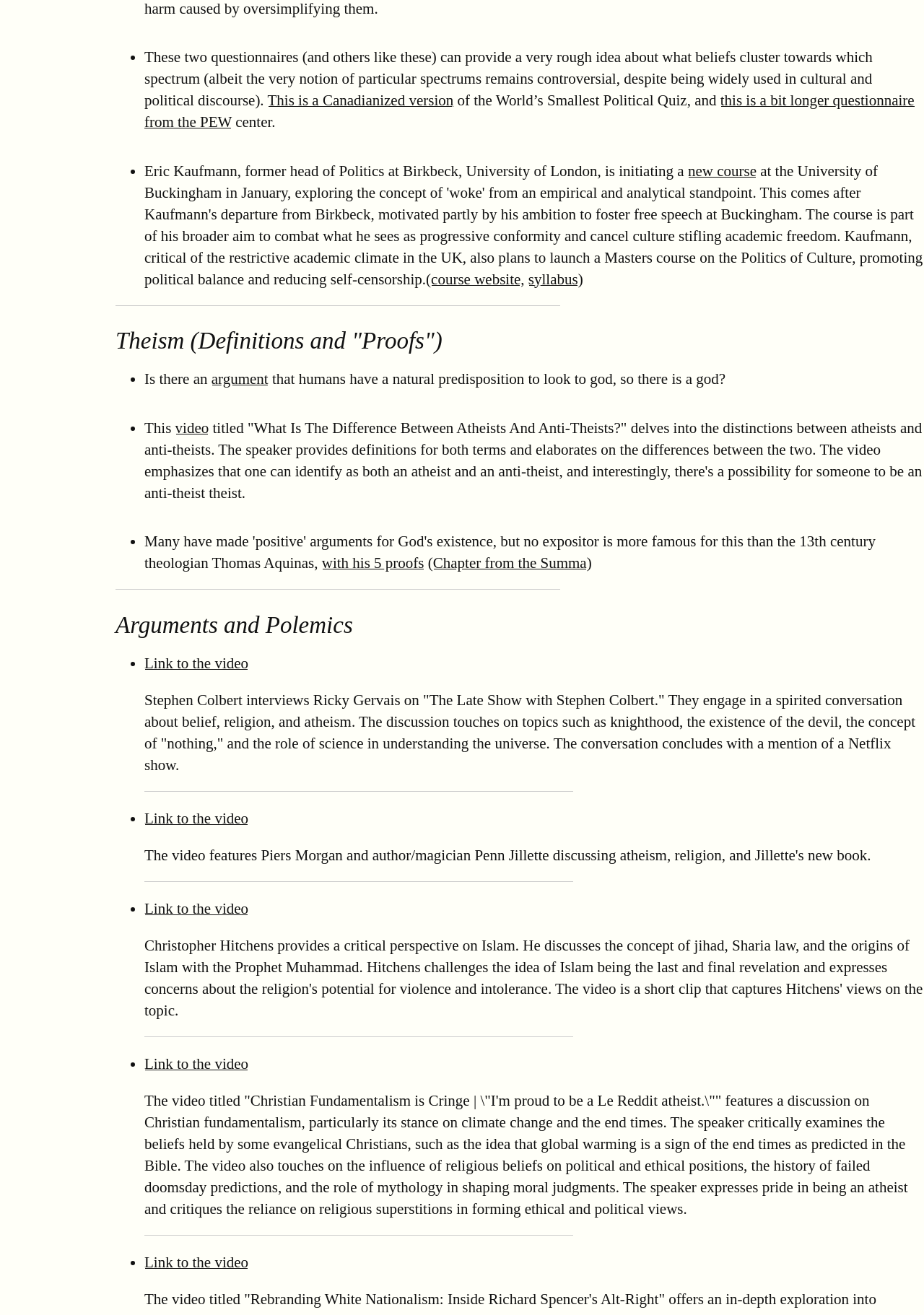How many list markers are on the webpage?
Using the information from the image, give a concise answer in one word or a short phrase.

9